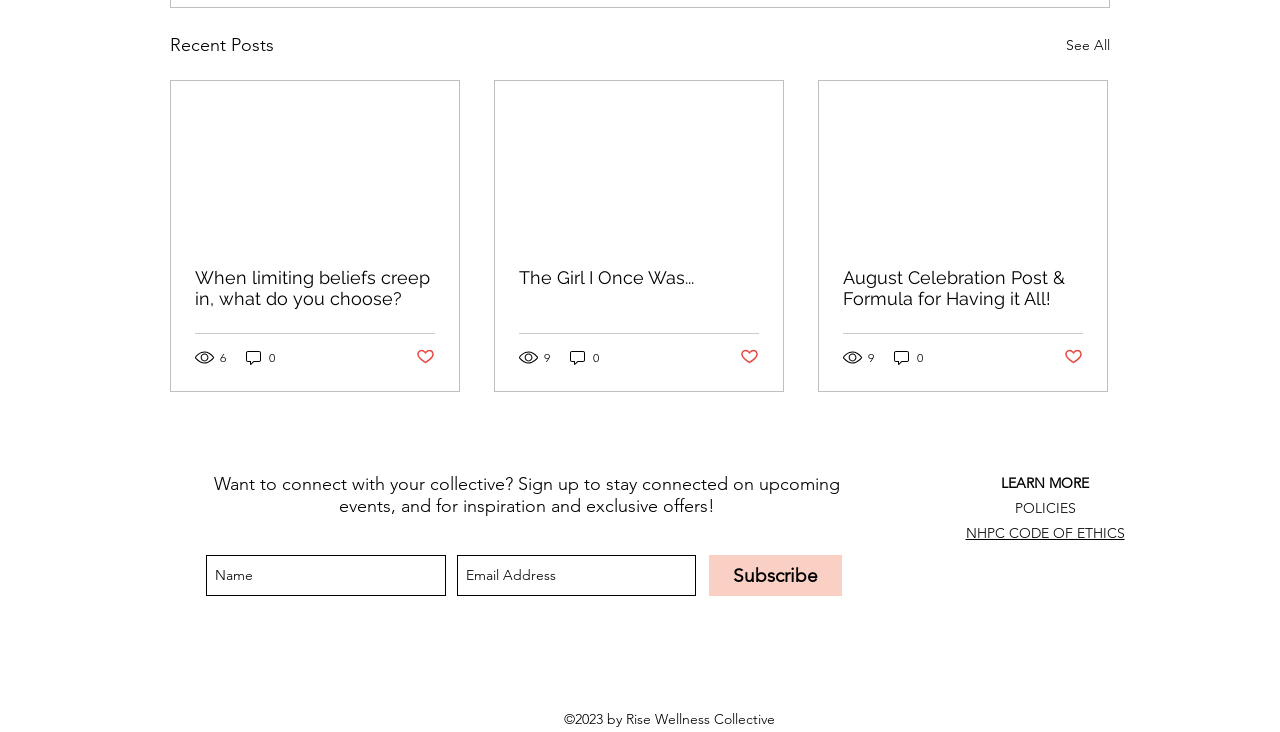Provide a brief response in the form of a single word or phrase:
What type of content is displayed in the articles?

Blog posts